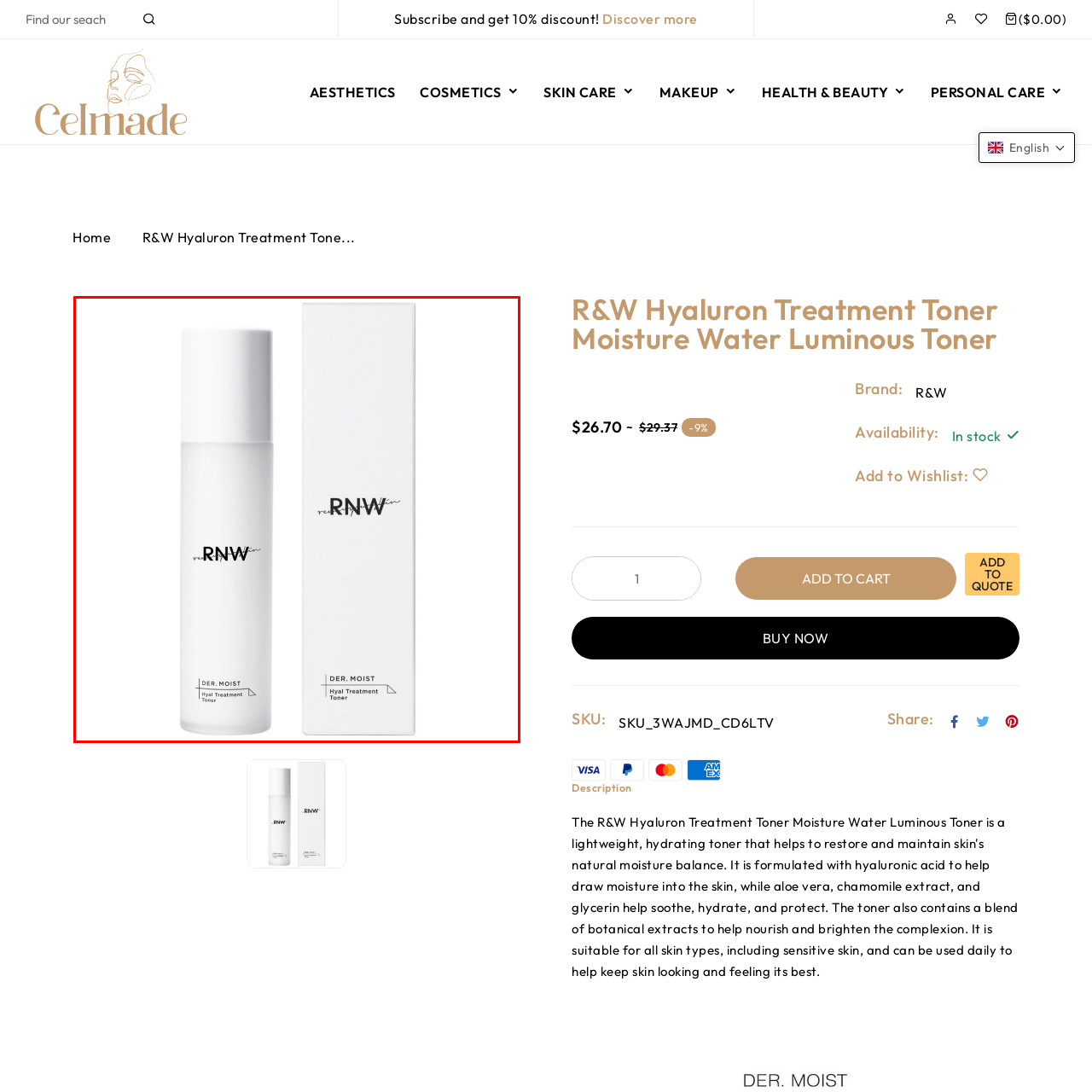What is the aesthetic of the product packaging?
View the image contained within the red box and provide a one-word or short-phrase answer to the question.

Clean and modern